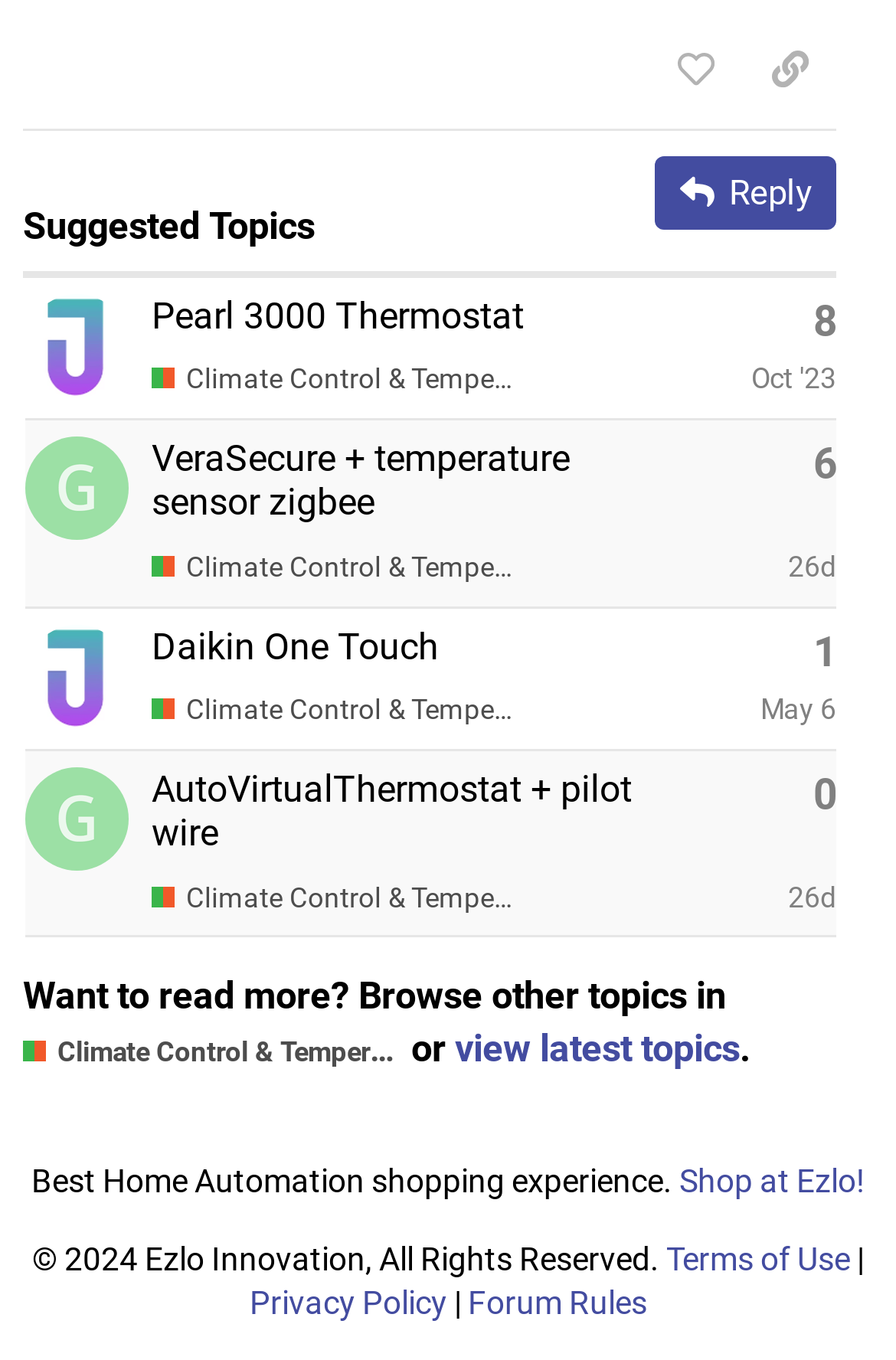Please identify the bounding box coordinates of the element I need to click to follow this instruction: "Like this post".

[0.727, 0.021, 0.83, 0.082]